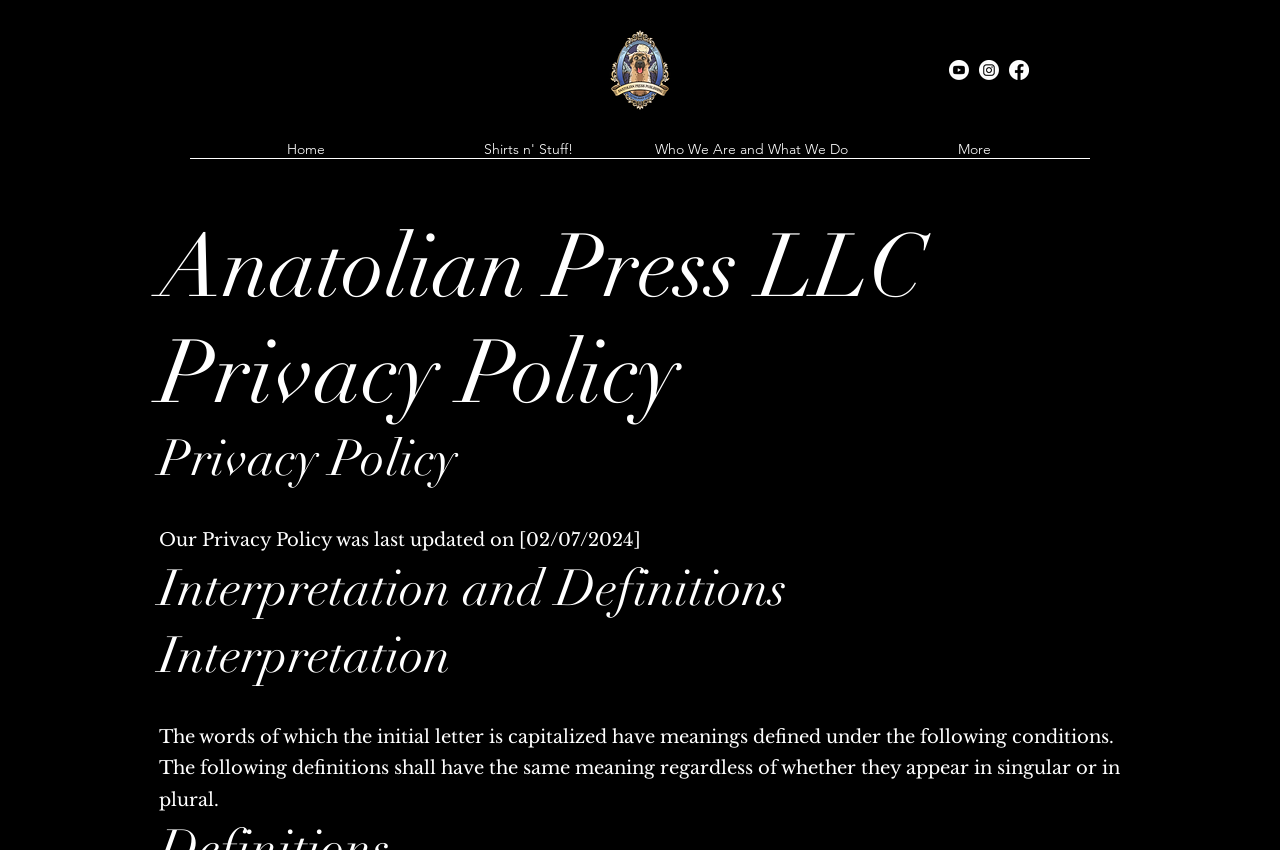Can you locate the main headline on this webpage and provide its text content?

Anatolian Press LLC Privacy Policy